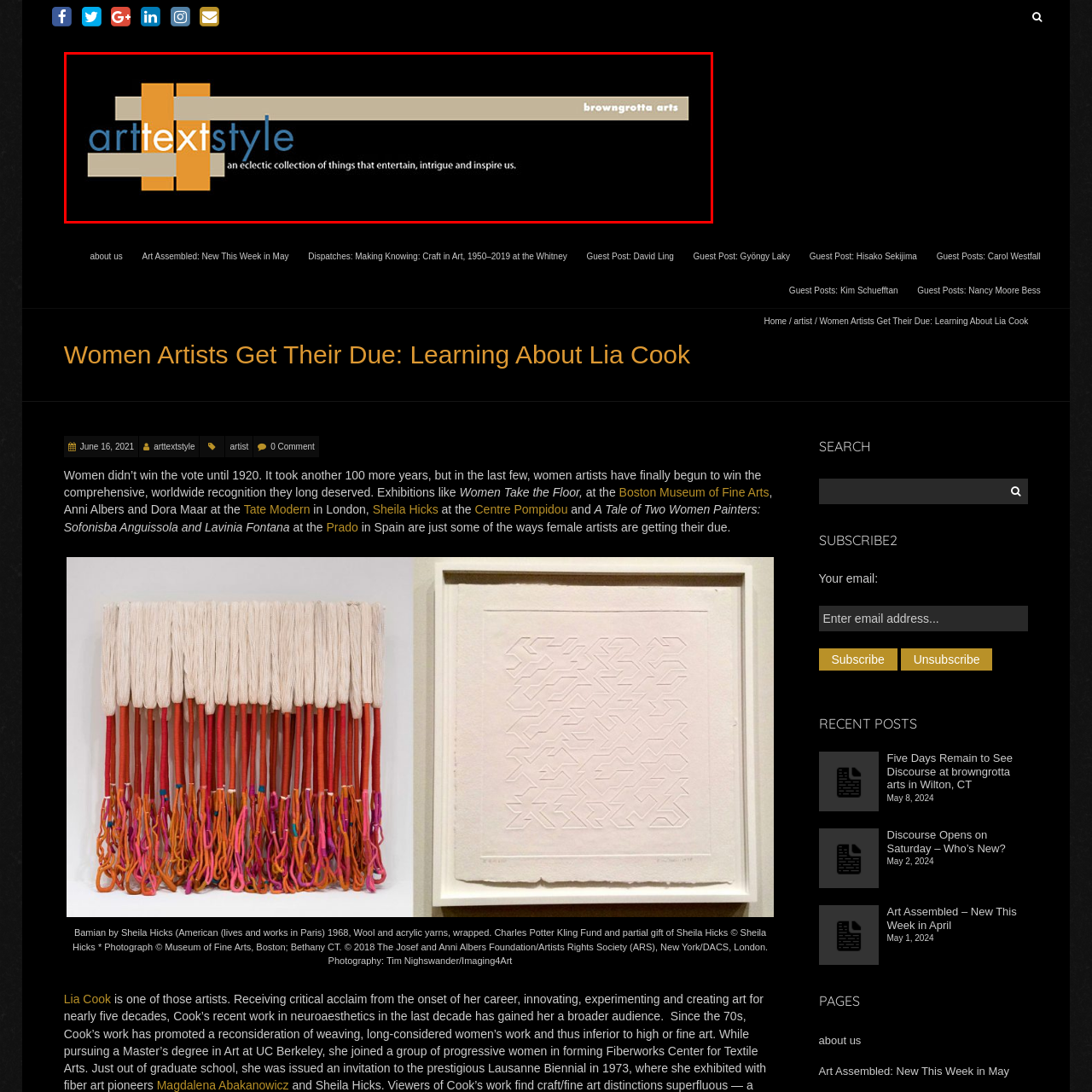What is the tagline of arttextstyle? Study the image bordered by the red bounding box and answer briefly using a single word or a phrase.

An eclectic collection...